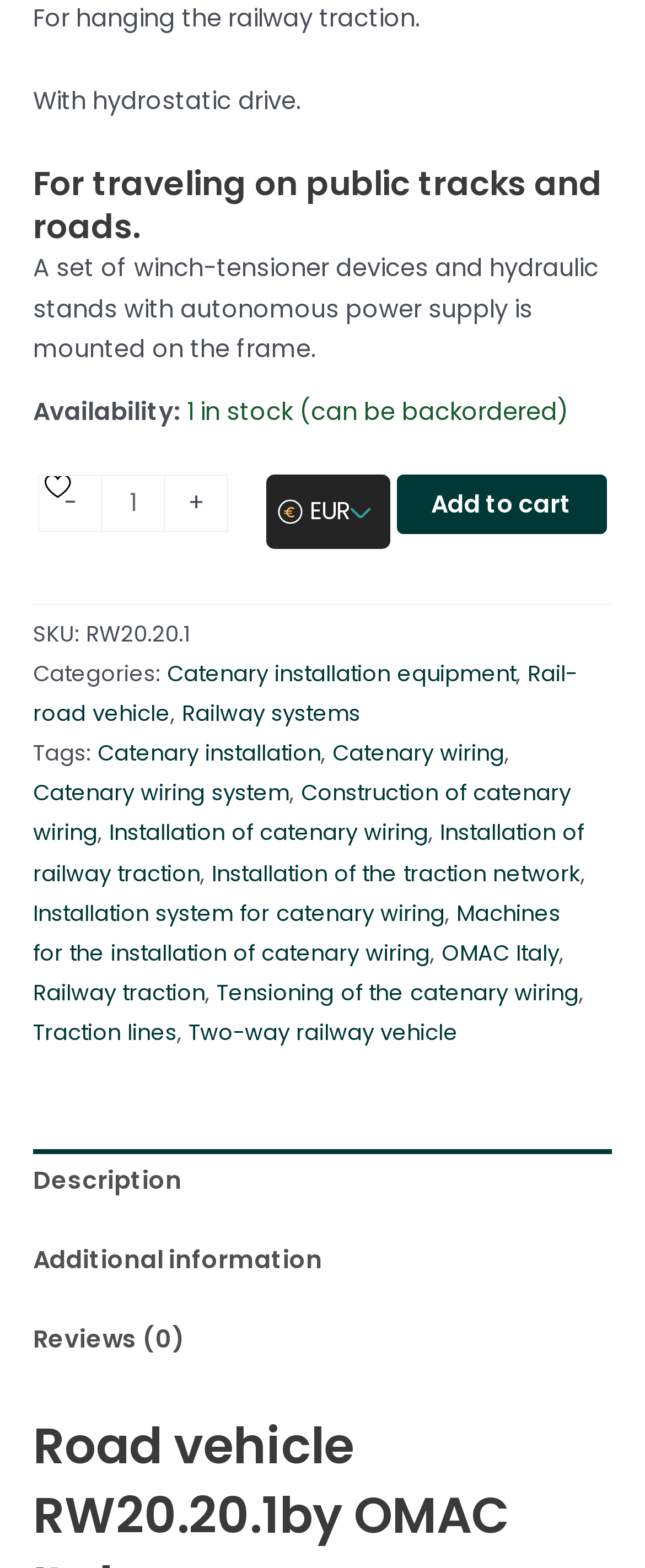What is the product name?
Provide a detailed and well-explained answer to the question.

I found the product name by looking at the text 'Two-way vehicle RW20.20.1 OMAC Italy quantity' which is located near the product quantity input field.